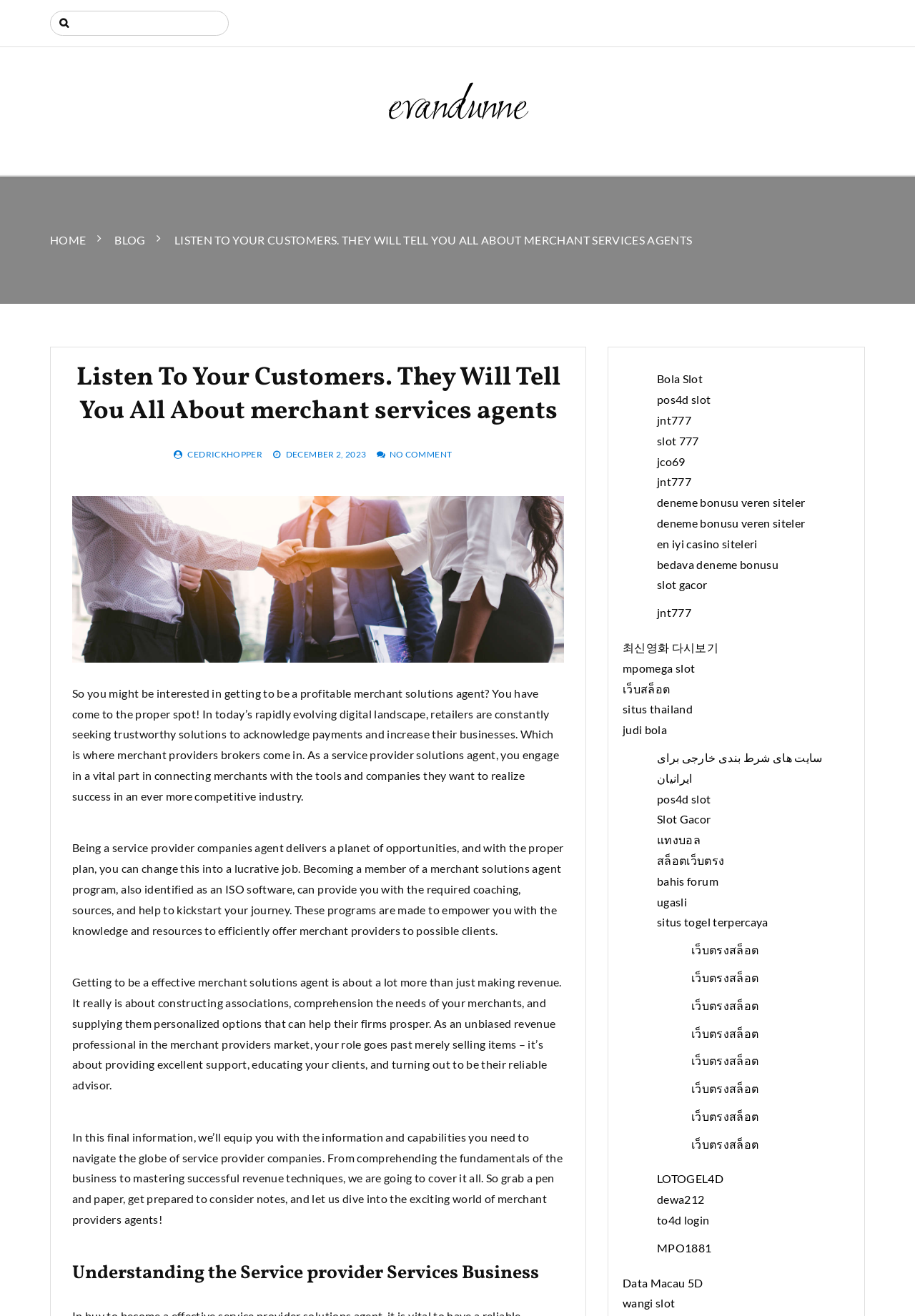Use a single word or phrase to answer the question: What is the purpose of joining a merchant services agent program?

To get training, resources, and support